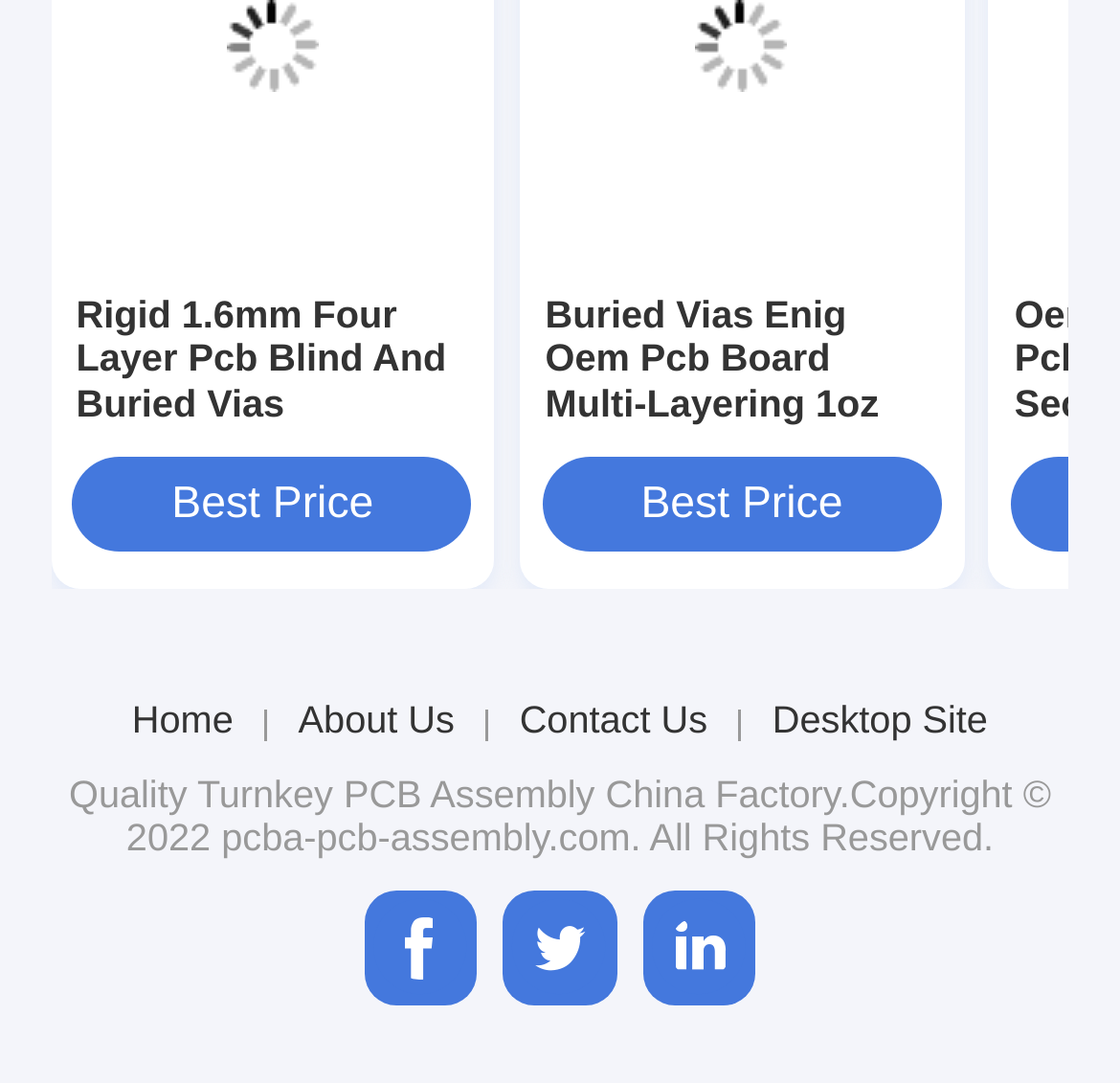Give a succinct answer to this question in a single word or phrase: 
What is the purpose of the 'Turnkey PCB Assembly' link?

To provide information on turnkey PCB assembly services